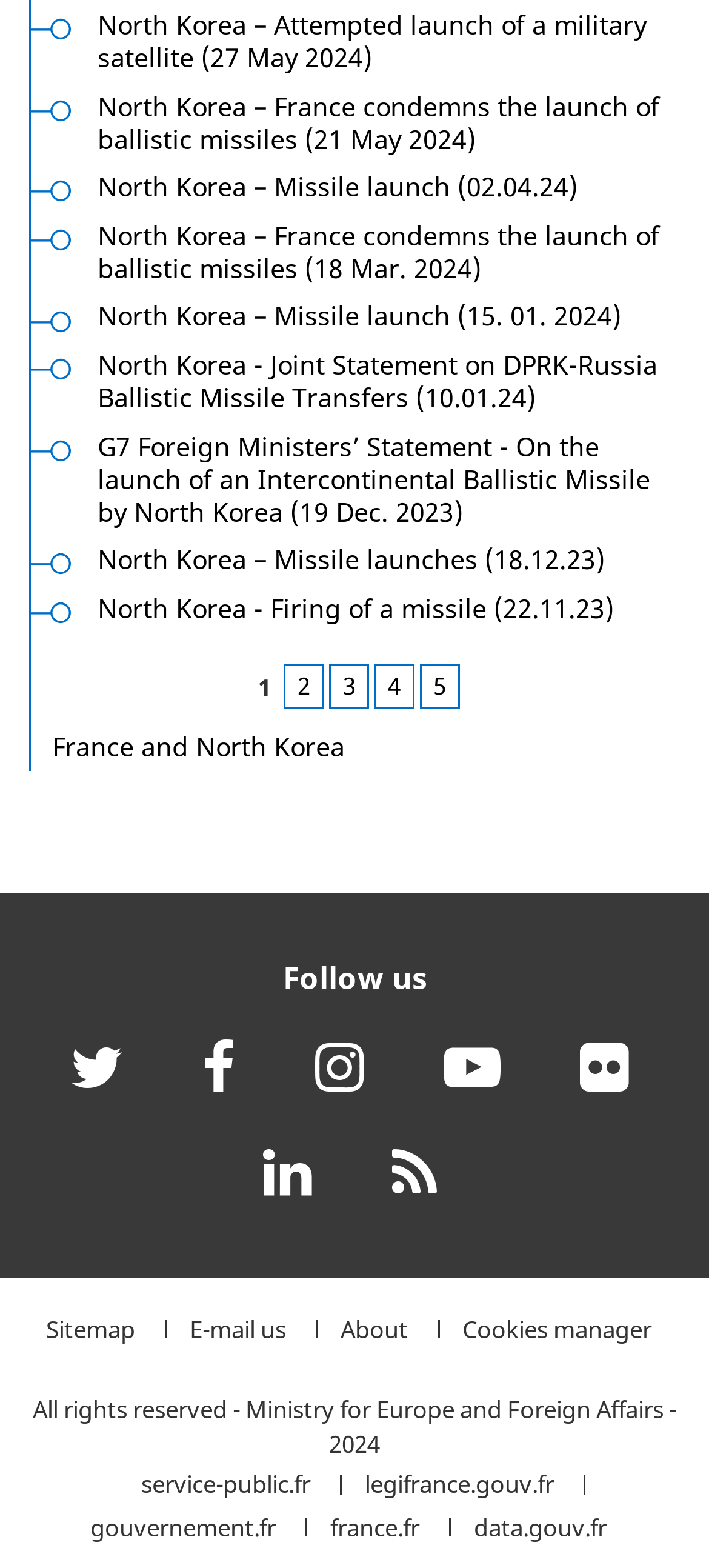Provide the bounding box coordinates of the HTML element this sentence describes: "Cookies manager". The bounding box coordinates consist of four float numbers between 0 and 1, i.e., [left, top, right, bottom].

[0.652, 0.842, 0.919, 0.854]